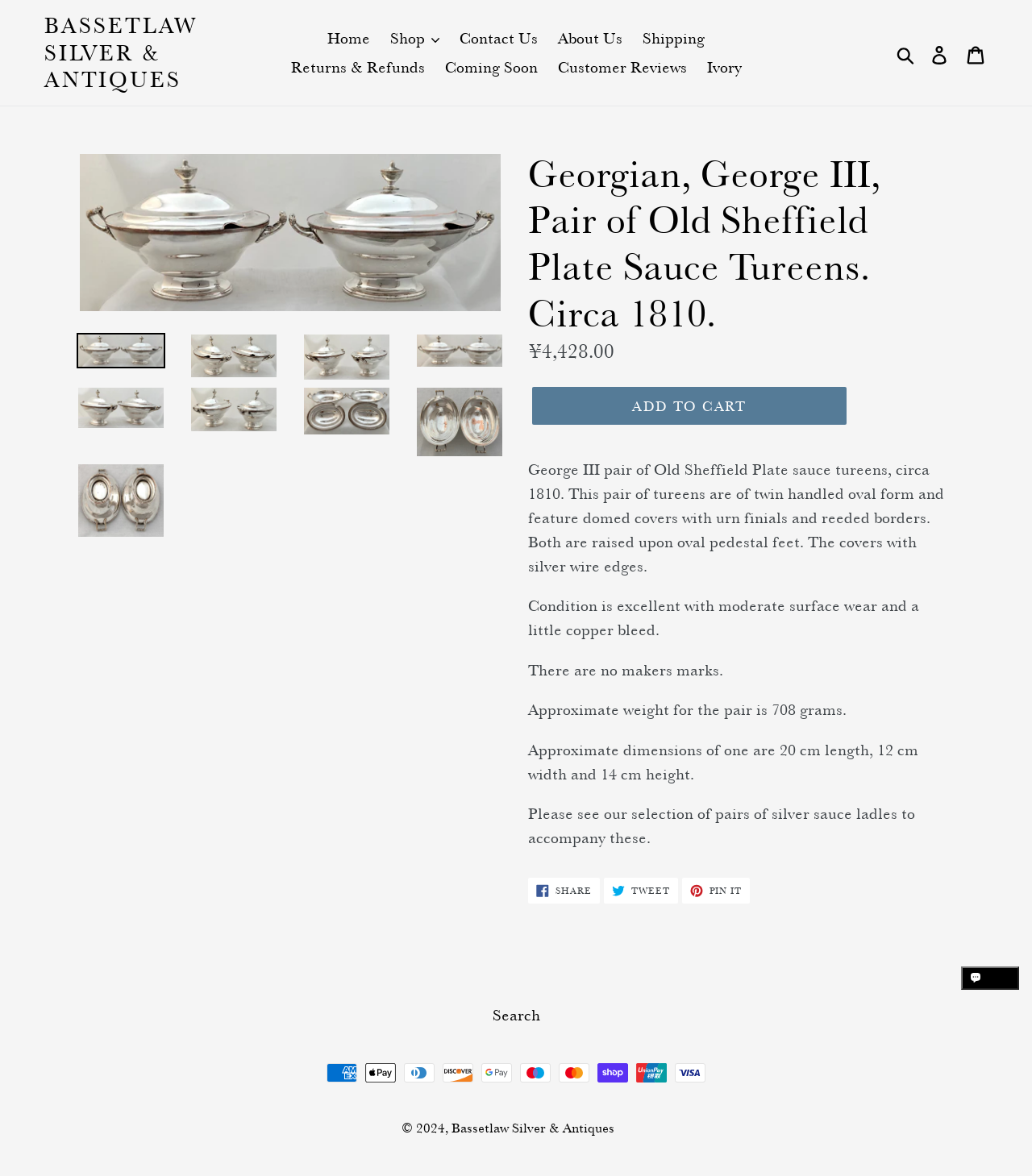Determine the coordinates of the bounding box that should be clicked to complete the instruction: "Share on Facebook". The coordinates should be represented by four float numbers between 0 and 1: [left, top, right, bottom].

[0.512, 0.746, 0.581, 0.768]